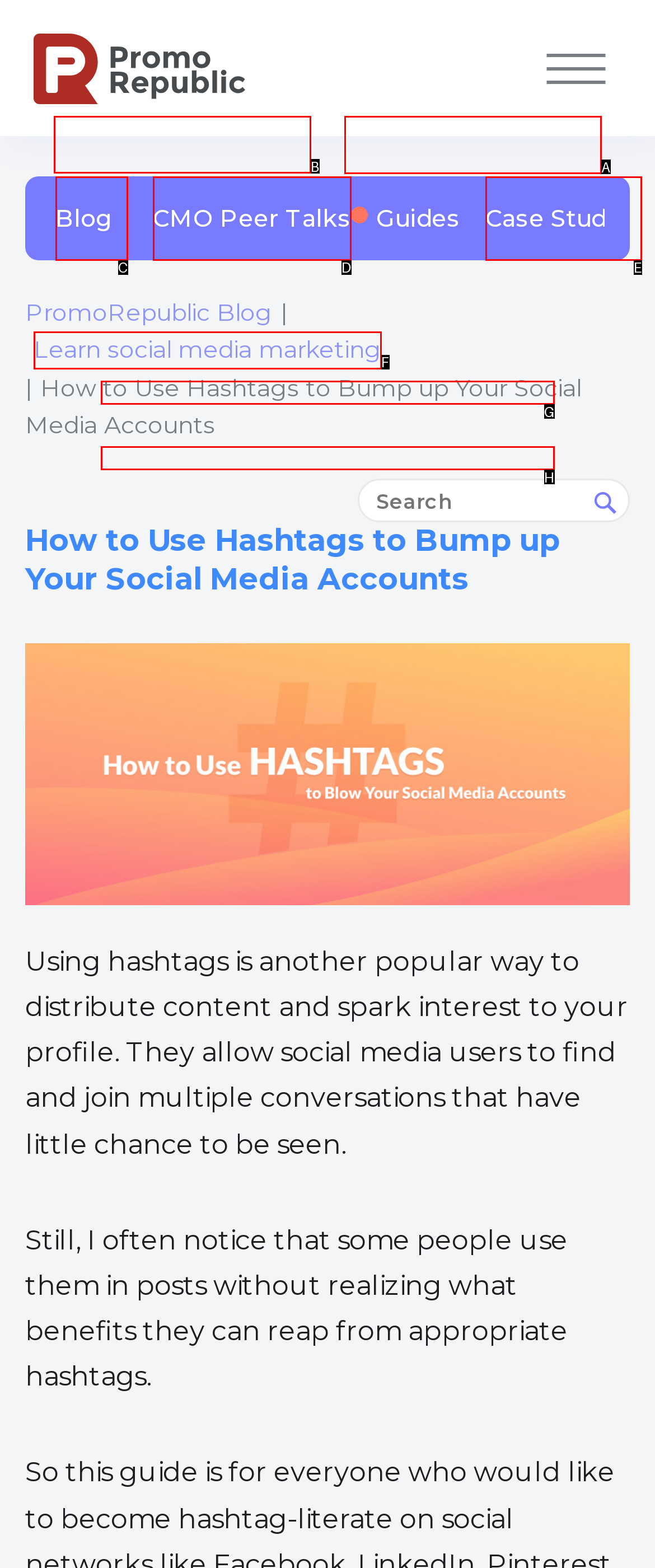Point out the option that needs to be clicked to fulfill the following instruction: Follow on LinkedIn
Answer with the letter of the appropriate choice from the listed options.

A